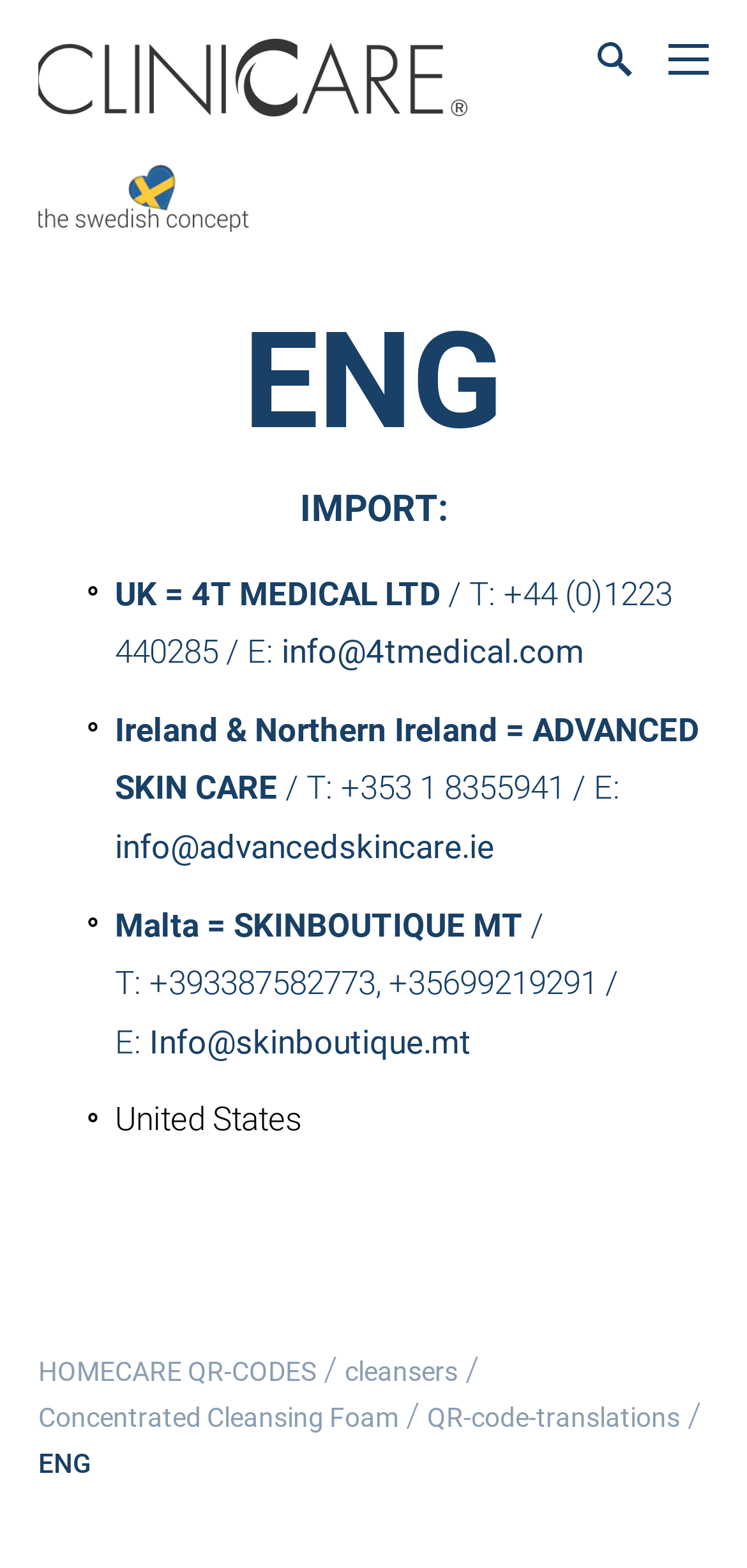Identify the bounding box coordinates of the clickable section necessary to follow the following instruction: "Visit the 4T MEDICAL LTD website". The coordinates should be presented as four float numbers from 0 to 1, i.e., [left, top, right, bottom].

[0.377, 0.402, 0.782, 0.428]